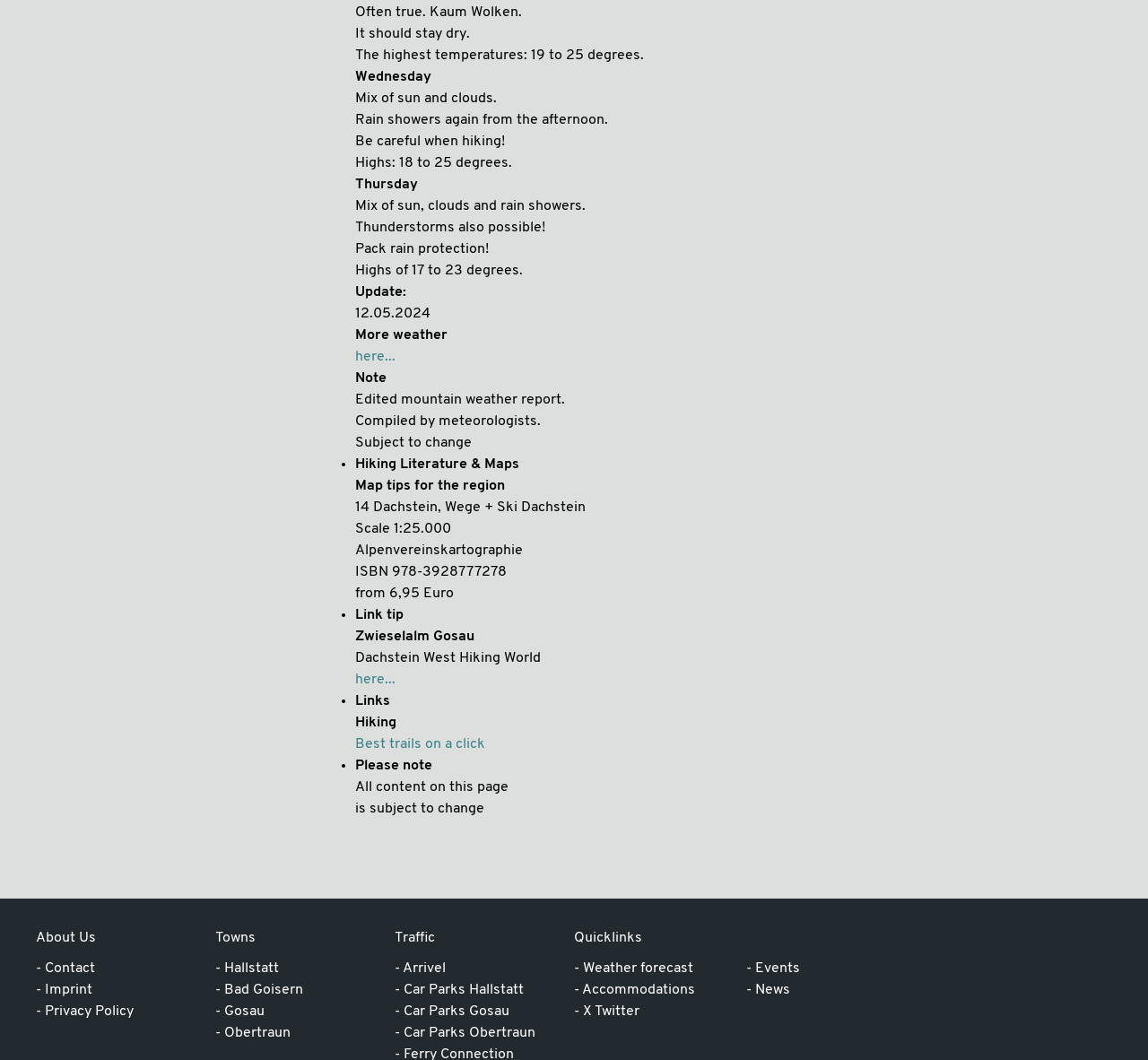From the element description here..., predict the bounding box coordinates of the UI element. The coordinates must be specified in the format (top-left x, top-left y, bottom-right x, bottom-right y) and should be within the 0 to 1 range.

[0.309, 0.33, 0.345, 0.343]